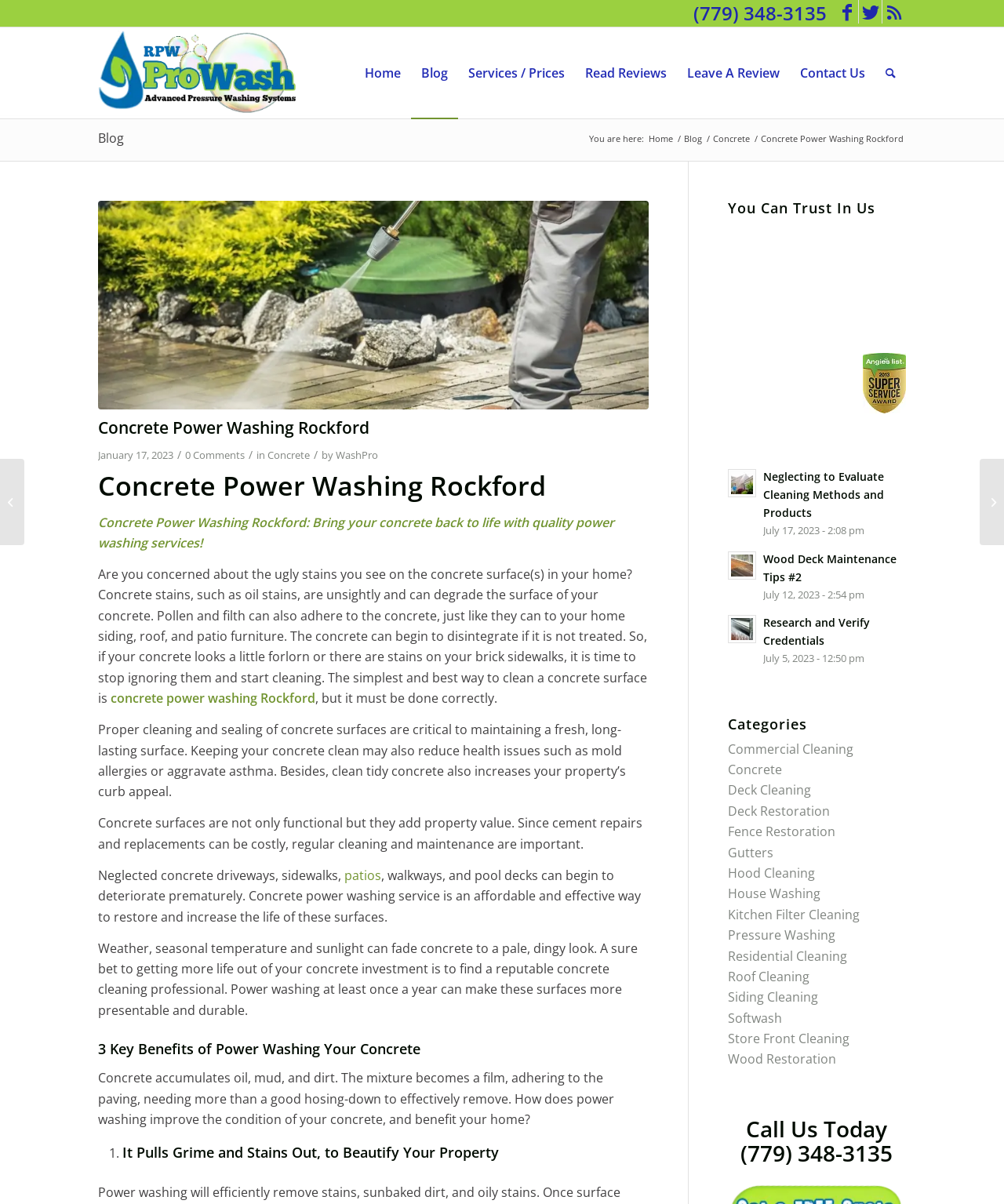Explain the webpage in detail, including its primary components.

This webpage is about concrete power washing services in Rockford, specifically by RPW ProWash. At the top, there are links to social media platforms, a phone number, and a logo of RPW ProWash. Below the logo, there is a navigation menu with options like Home, Blog, Services/Prices, Read Reviews, Leave A Review, Contact Us, and Search.

The main content of the page is an article about the importance of cleaning concrete surfaces. The article starts with a heading "Concrete Power Washing Rockford" and a brief introduction to the topic. It then explains the benefits of power washing concrete surfaces, including removing stains, preventing deterioration, and increasing property value.

The article is divided into sections, including "3 Key Benefits of Power Washing Your Concrete" and "You Can Trust In Us". The "3 Key Benefits" section lists the advantages of power washing, including beautifying the property, increasing safety, and saving money. The "You Can Trust In Us" section appears to be a section about the company's credentials and expertise.

On the right side of the page, there are several links to other articles and categories, including Commercial Cleaning, Concrete, Deck Cleaning, and more. There are also images and links to recent blog posts, including "Neglecting to Evaluate Cleaning Methods and Products" and "Wood Deck Maintenance Tips #2".

Overall, the webpage is focused on providing information about concrete power washing services and promoting RPW ProWash as a trusted provider of these services.